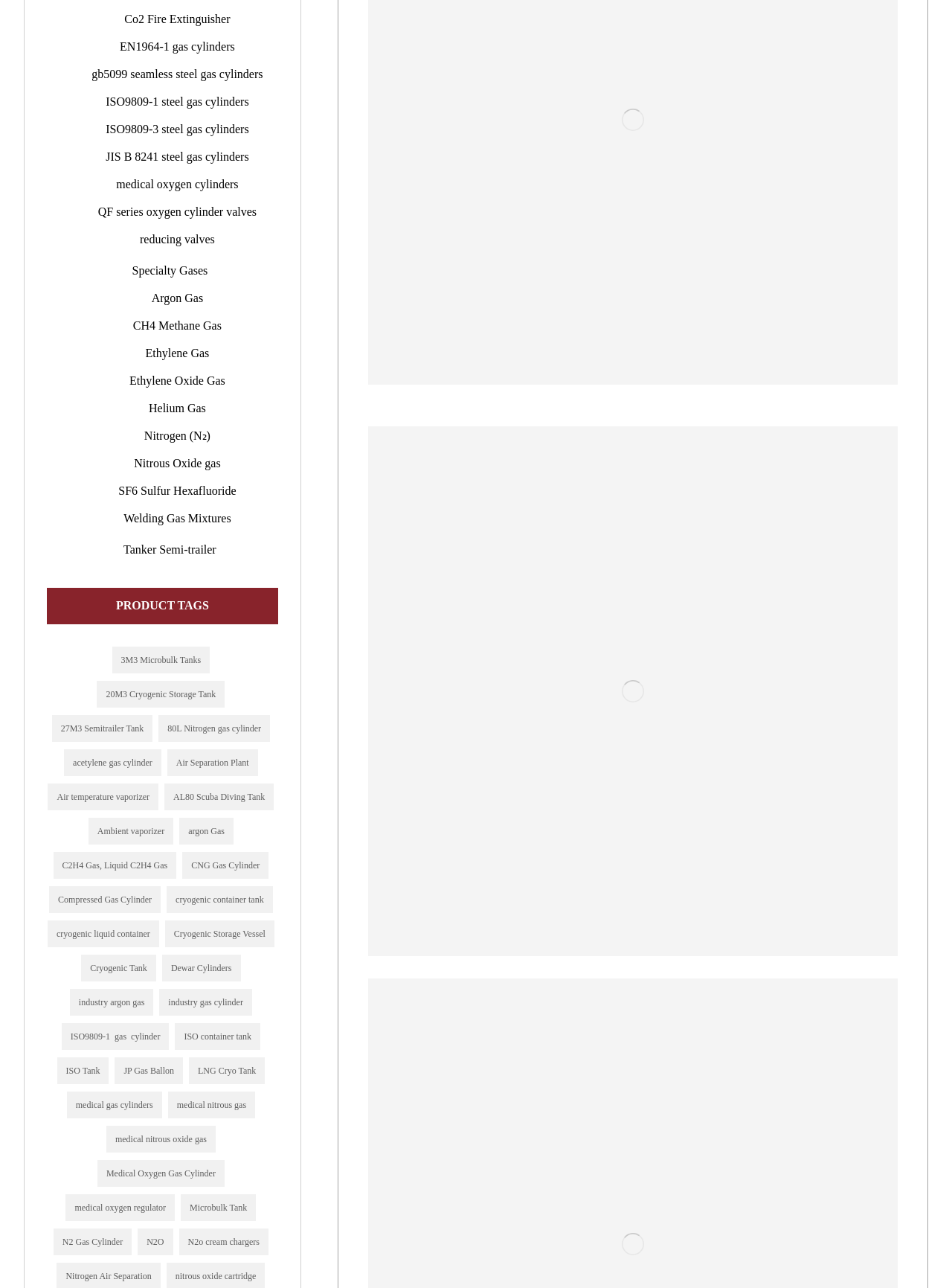What type of products are listed on this webpage?
Please interpret the details in the image and answer the question thoroughly.

Based on the links and headings on the webpage, it appears that the webpage lists various types of gas cylinders and tanks, including medical oxygen cylinders, nitrogen gas cylinders, and cryogenic storage tanks.